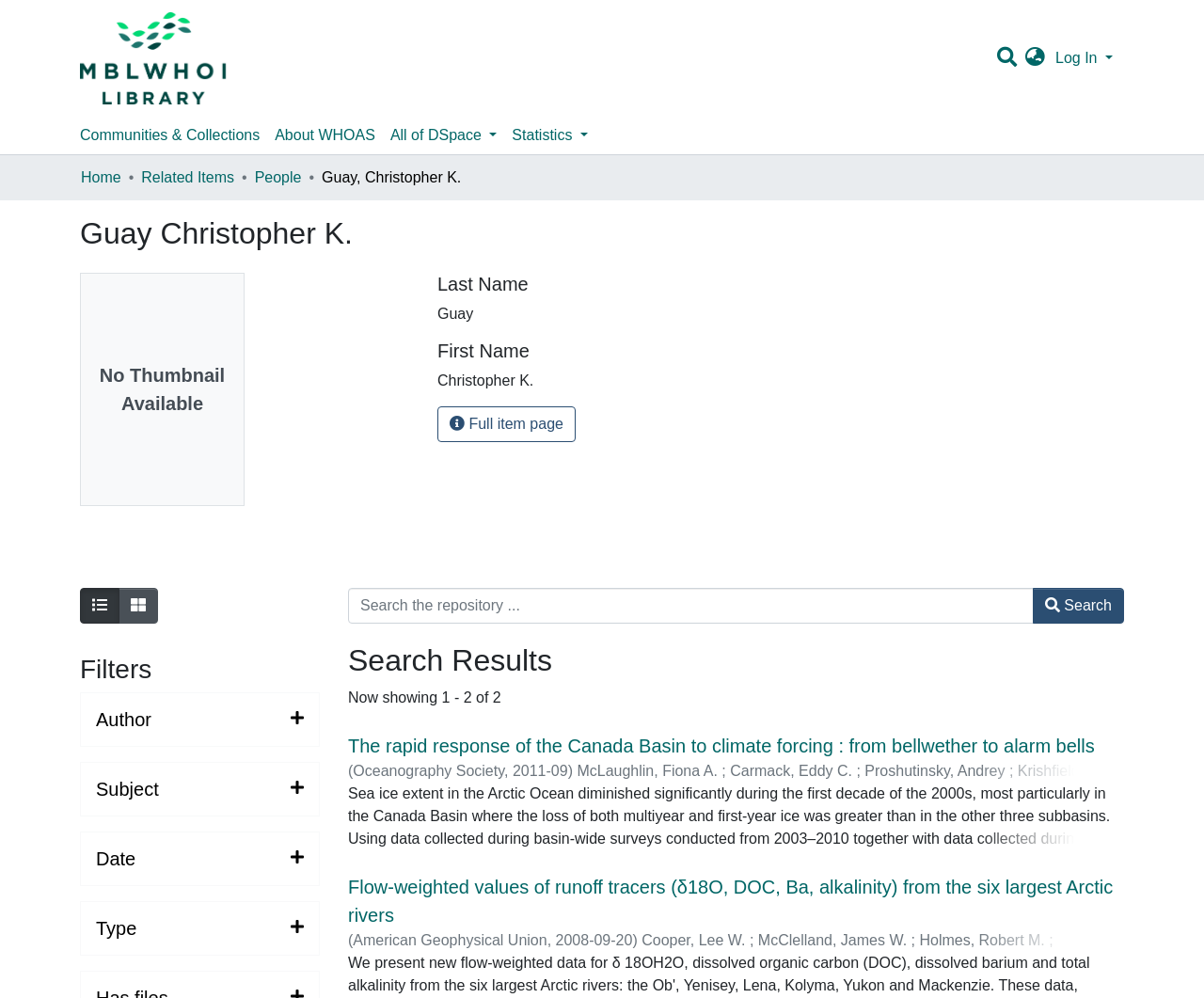Look at the image and write a detailed answer to the question: 
How many filters are available?

The number of filters can be found by looking at the 'Filters' section on the webpage. There are four expandable filter regions, each with a heading such as 'Author', 'Subject', 'Date', and 'Type'. This indicates that there are 4 filters available.